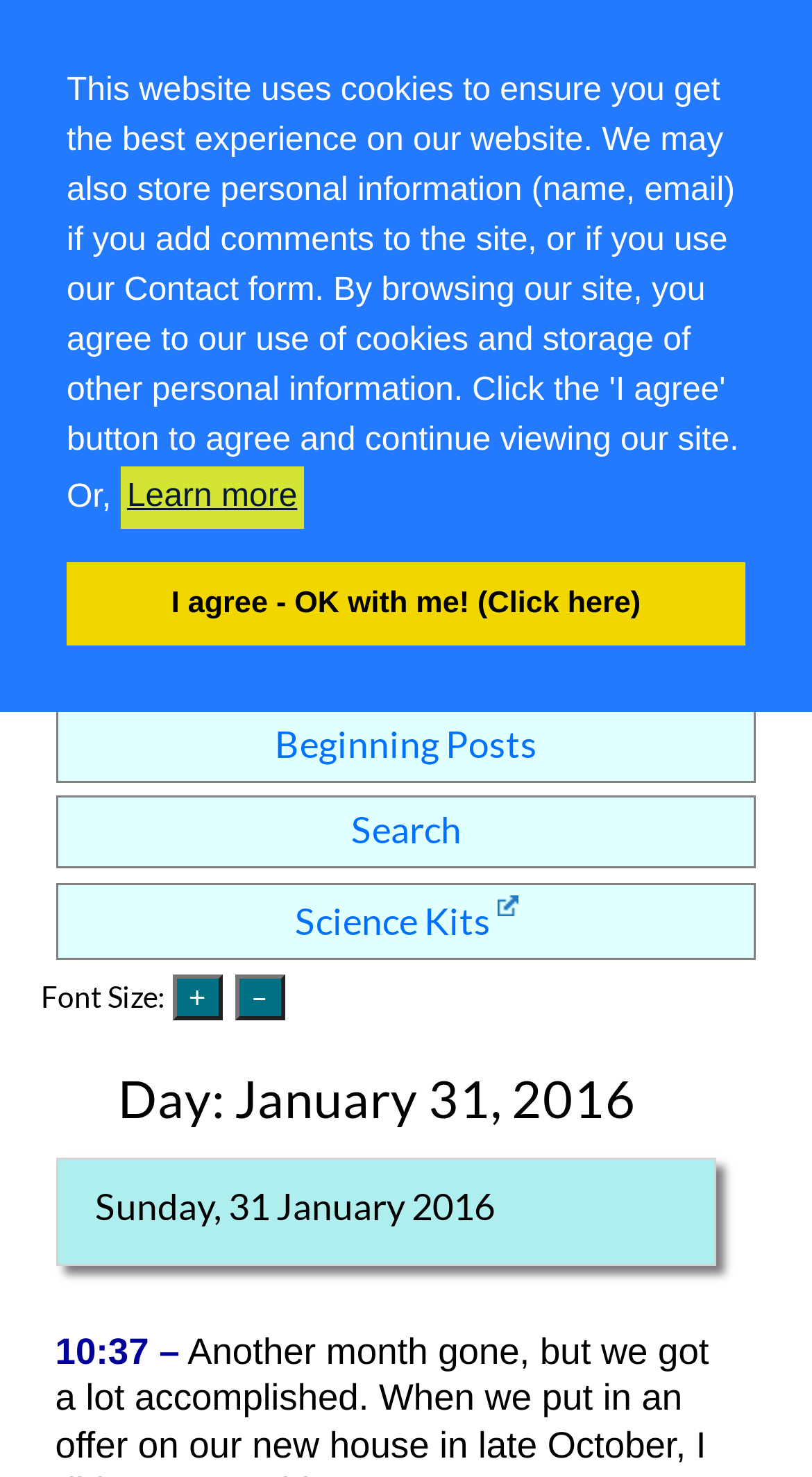Analyze and describe the webpage in a detailed narrative.

This webpage is a journal entry from January 31, 2016, titled "Daynotes Journal". At the top of the page, there is a dialog box for cookie consent, which contains two buttons: "learn more about cookies" and "dismiss cookie message". 

Below the dialog box, there is a header section with a link to "Daynotes Journal" accompanied by an image. 

The navigation menu is located below the header, consisting of 9 links: "Home", "About", "Contact", "Comment Guidelines", "Privacy Page", "Old Journal", "Beginning Posts", "Search", and "Science Kits". These links are arranged horizontally, with "Home" on the left and "Science Kits" on the right.

Further down, there is a section for font size adjustment, with two buttons "+" and "–" to increase or decrease the font size. 

The main content of the journal entry starts with a heading "Day: January 31, 2016", followed by a subheading "Sunday, 31 January 2016" which is also a link. The timestamp "10:37 –" is located at the bottom of the page.